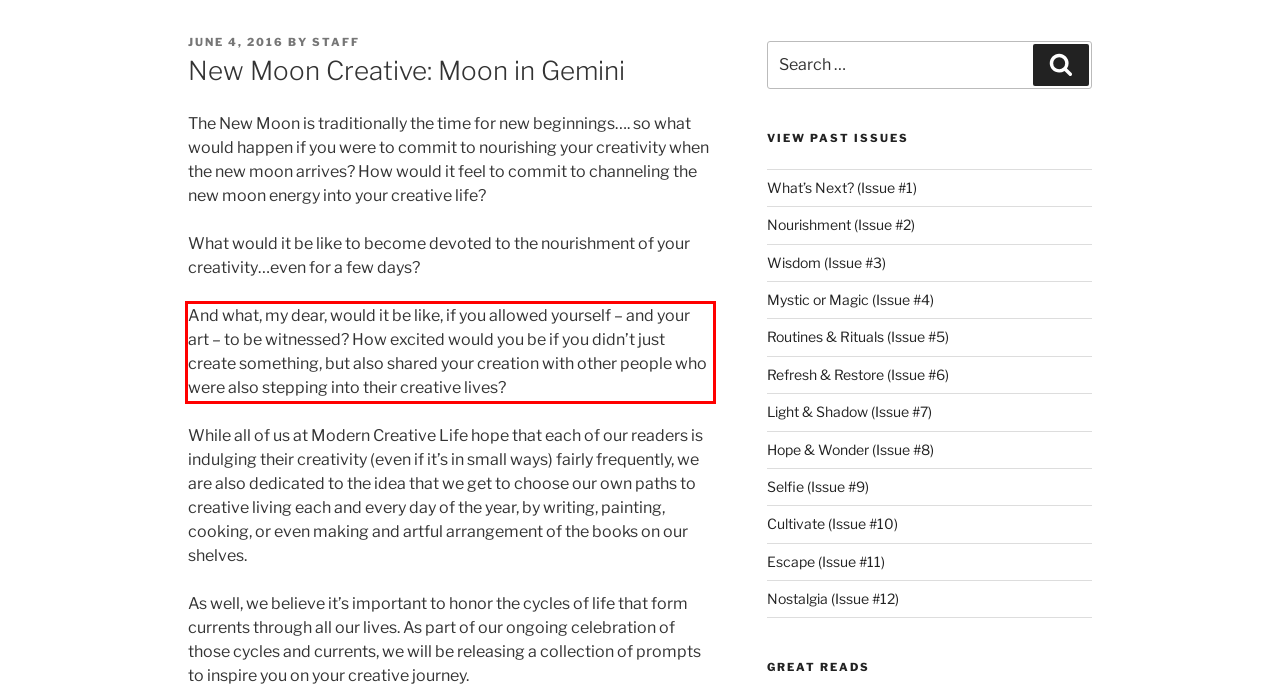Given a screenshot of a webpage, locate the red bounding box and extract the text it encloses.

And what, my dear, would it be like, if you allowed yourself – and your art – to be witnessed? How excited would you be if you didn’t just create something, but also shared your creation with other people who were also stepping into their creative lives?